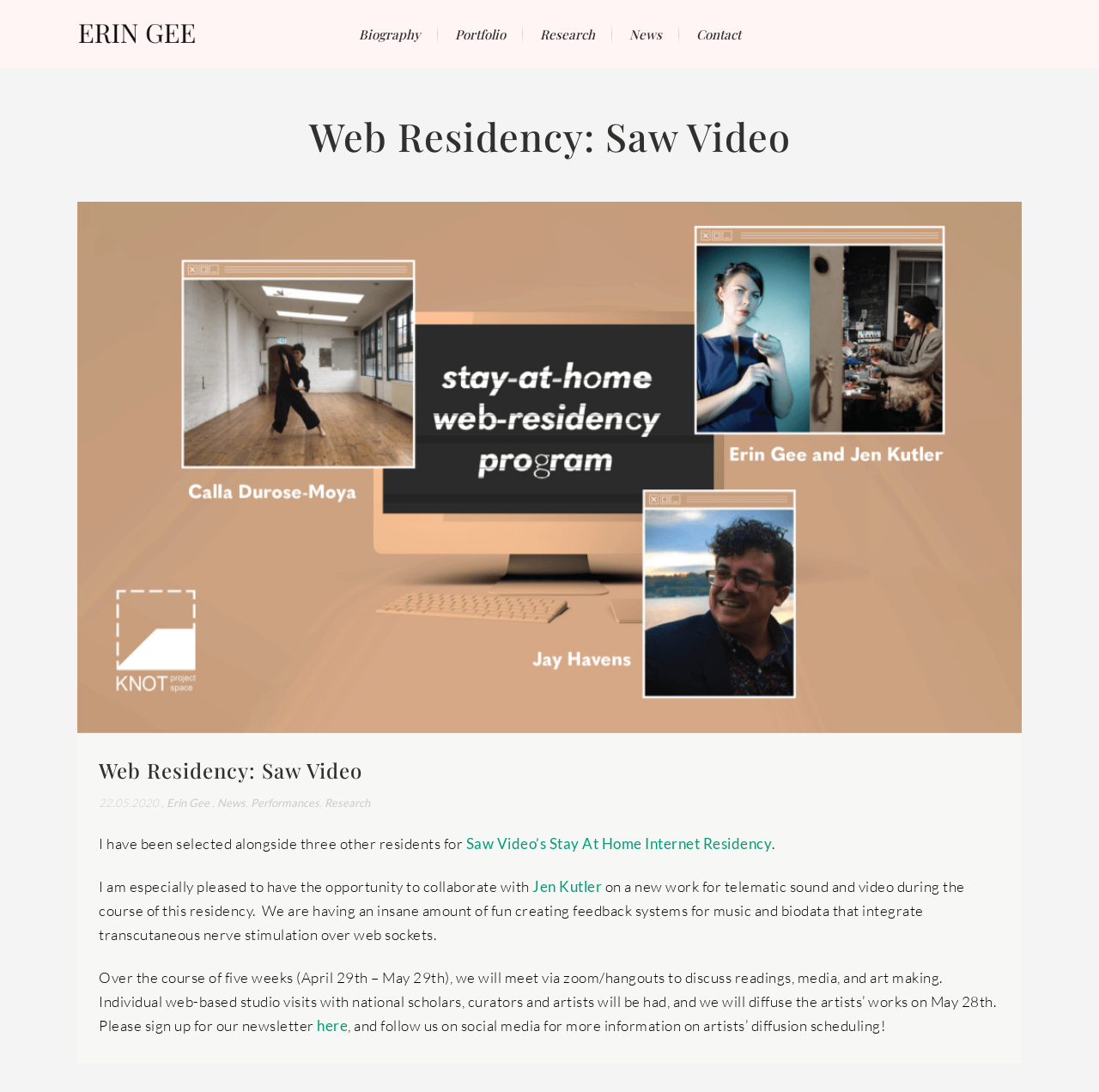Predict the bounding box coordinates for the UI element described as: "-Website by Carrie Gates". The coordinates should be four float numbers between 0 and 1, presented as [left, top, right, bottom].

[0.659, 0.77, 0.93, 0.791]